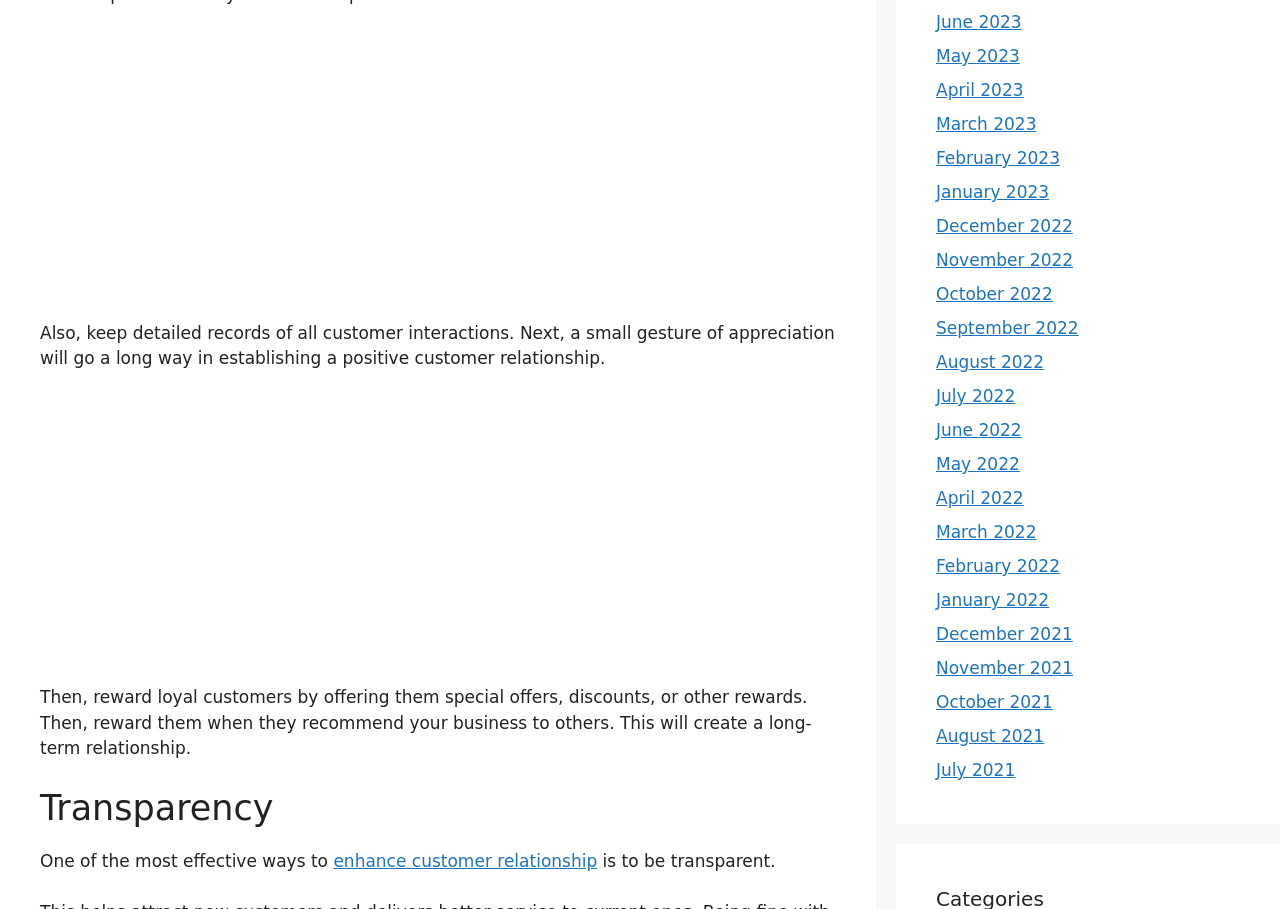What is the topic of discussion in the heading 'Transparency'?
Please answer the question with as much detail as possible using the screenshot.

The heading 'Transparency' is related to the topic of customer relationship, as it is mentioned in the context of enhancing customer relationship by being transparent.